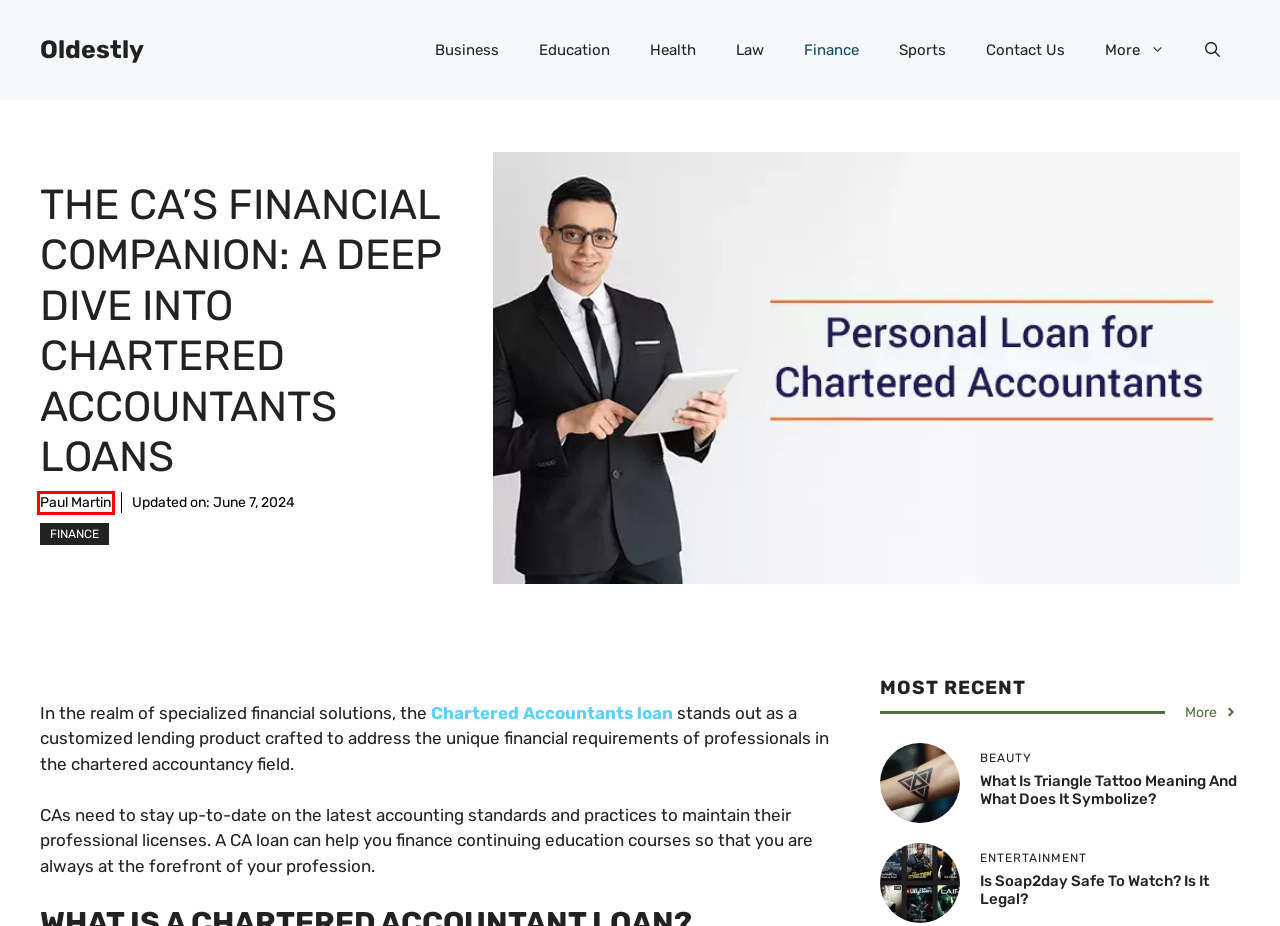You are presented with a screenshot of a webpage that includes a red bounding box around an element. Determine which webpage description best matches the page that results from clicking the element within the red bounding box. Here are the candidates:
A. Oldestly - Read Observe And Understand With Us
B. Sports - Oldestly
C. Is Soap2day Safe To Watch? Is It Legal?
D. More - Oldestly
E. Finance - Oldestly
F. Paul Martin - Oldestly
G. Health - Oldestly
H. Law - Oldestly

F